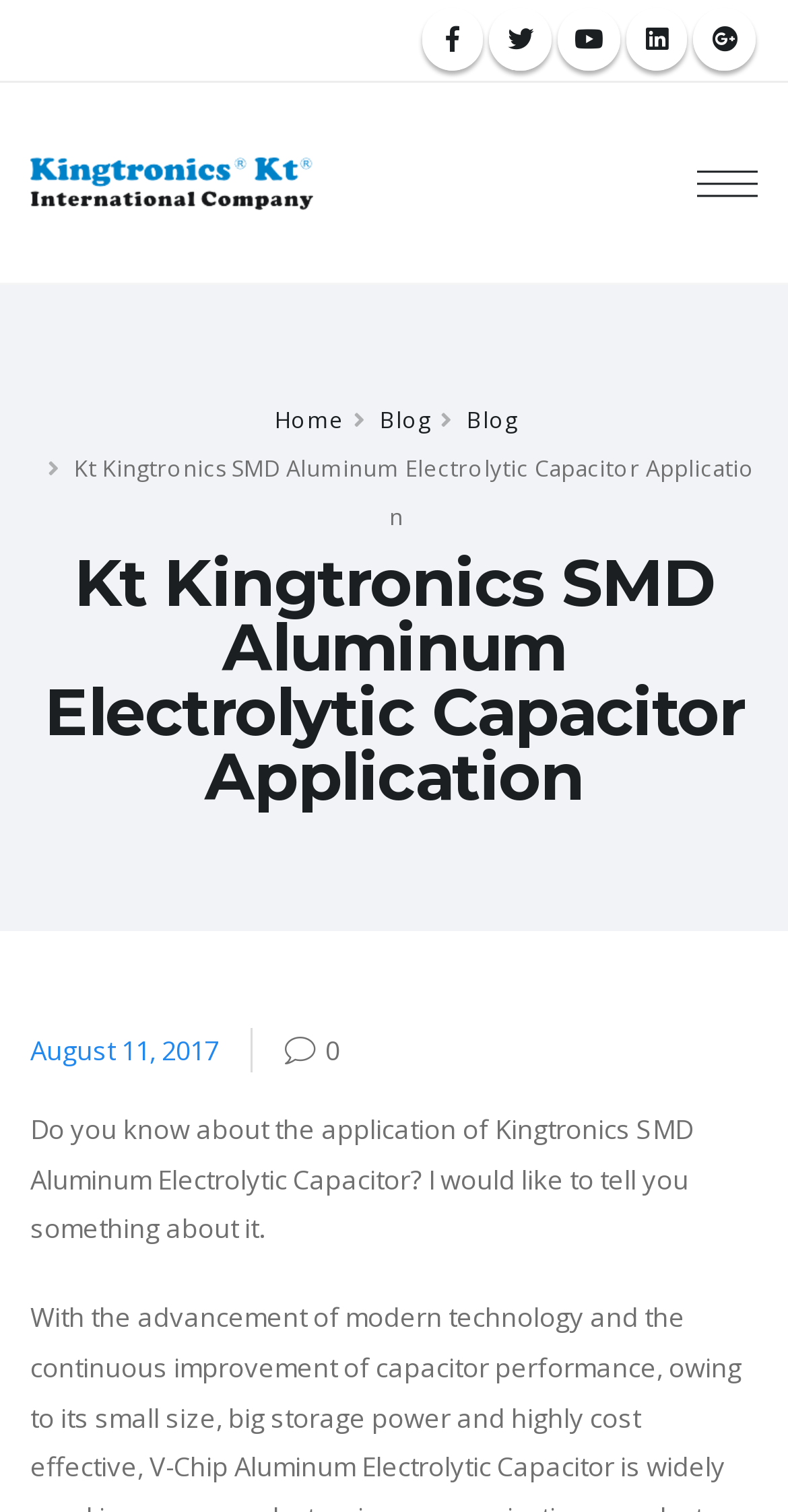Using floating point numbers between 0 and 1, provide the bounding box coordinates in the format (top-left x, top-left y, bottom-right x, bottom-right y). Locate the UI element described here: title="Youtube"

[0.708, 0.006, 0.786, 0.047]